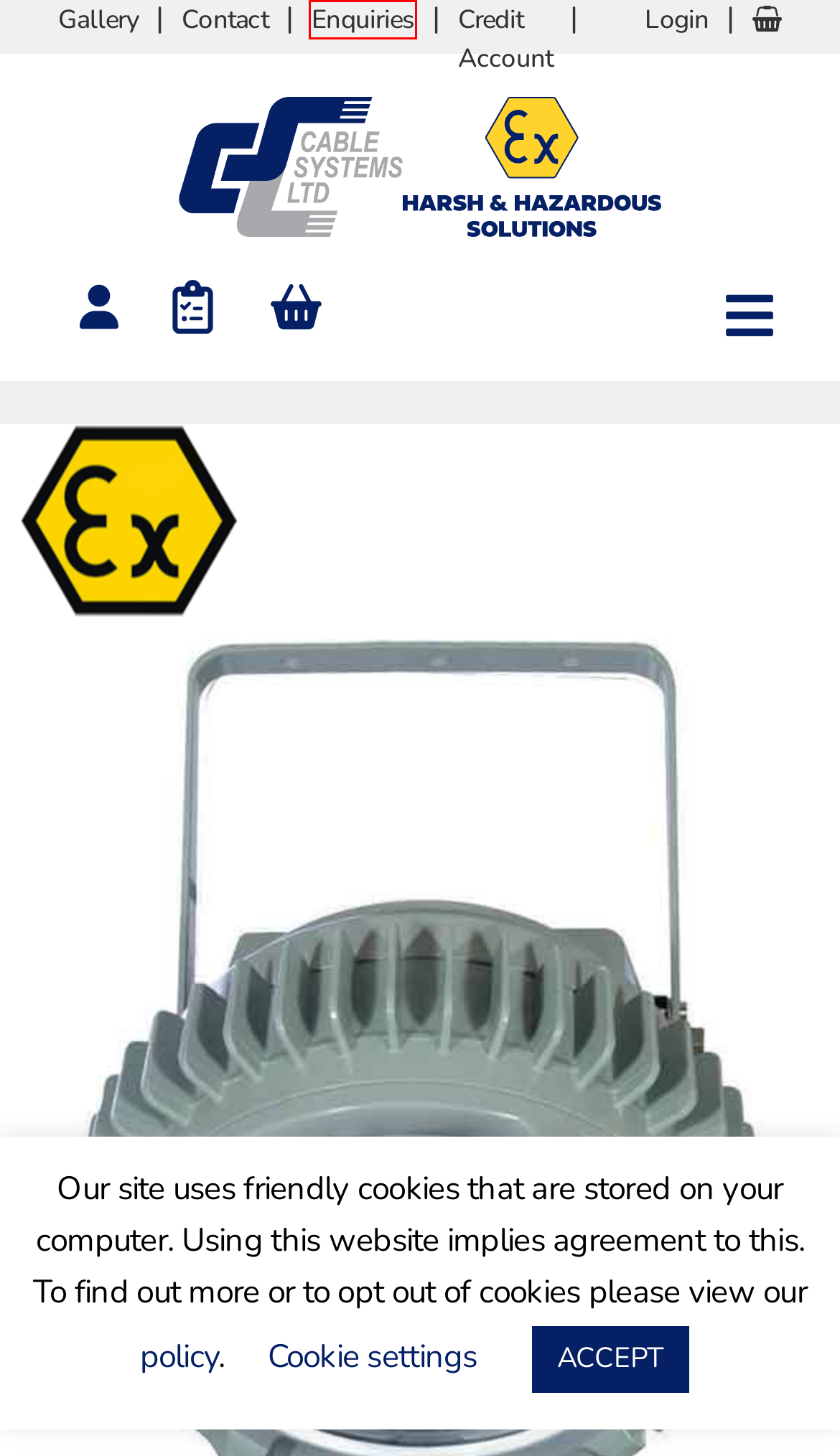Examine the screenshot of a webpage with a red bounding box around a UI element. Your task is to identify the webpage description that best corresponds to the new webpage after clicking the specified element. The given options are:
A. Flood Lighting / Area Lighting
B. Hazardous Area Lighting Equipment | Cable Systems
C. Account
D. Contact
E. Image Gallery
F. Make an enquiry
G. Credit Account
H. Privacy Policy

F